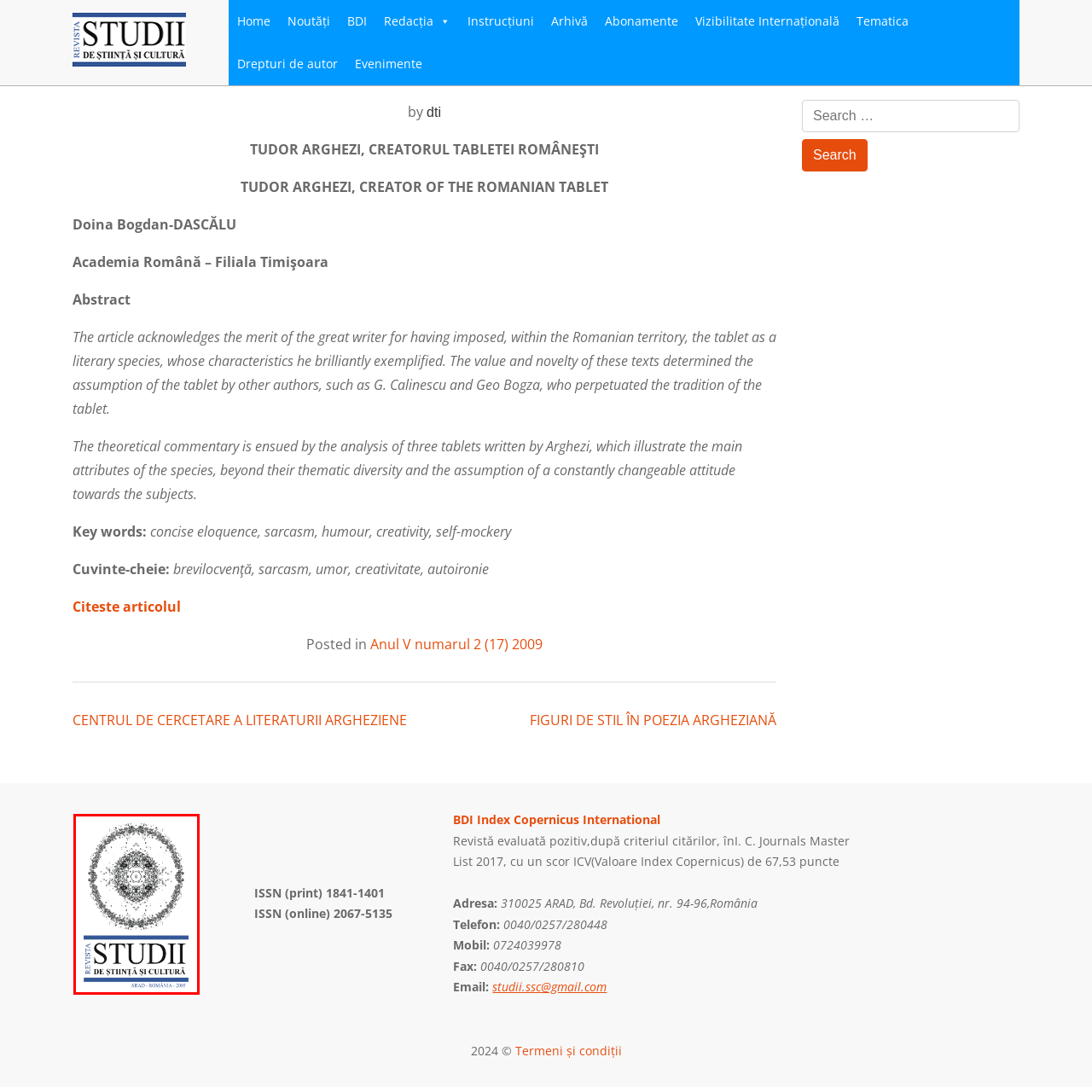In what year was the publication released?
Check the image inside the red boundary and answer the question using a single word or brief phrase.

2009